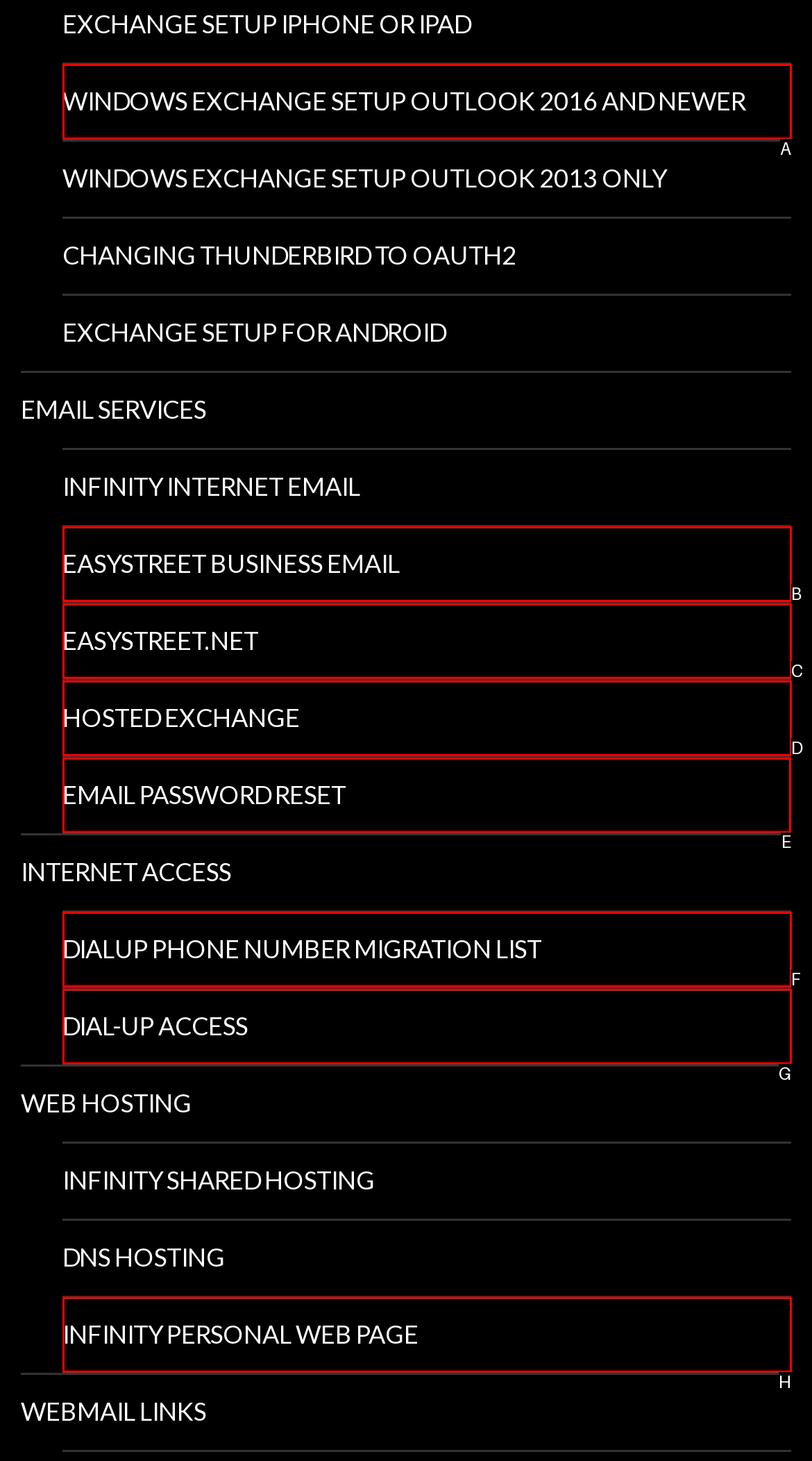Select the letter associated with the UI element you need to click to perform the following action: Reset email password
Reply with the correct letter from the options provided.

E